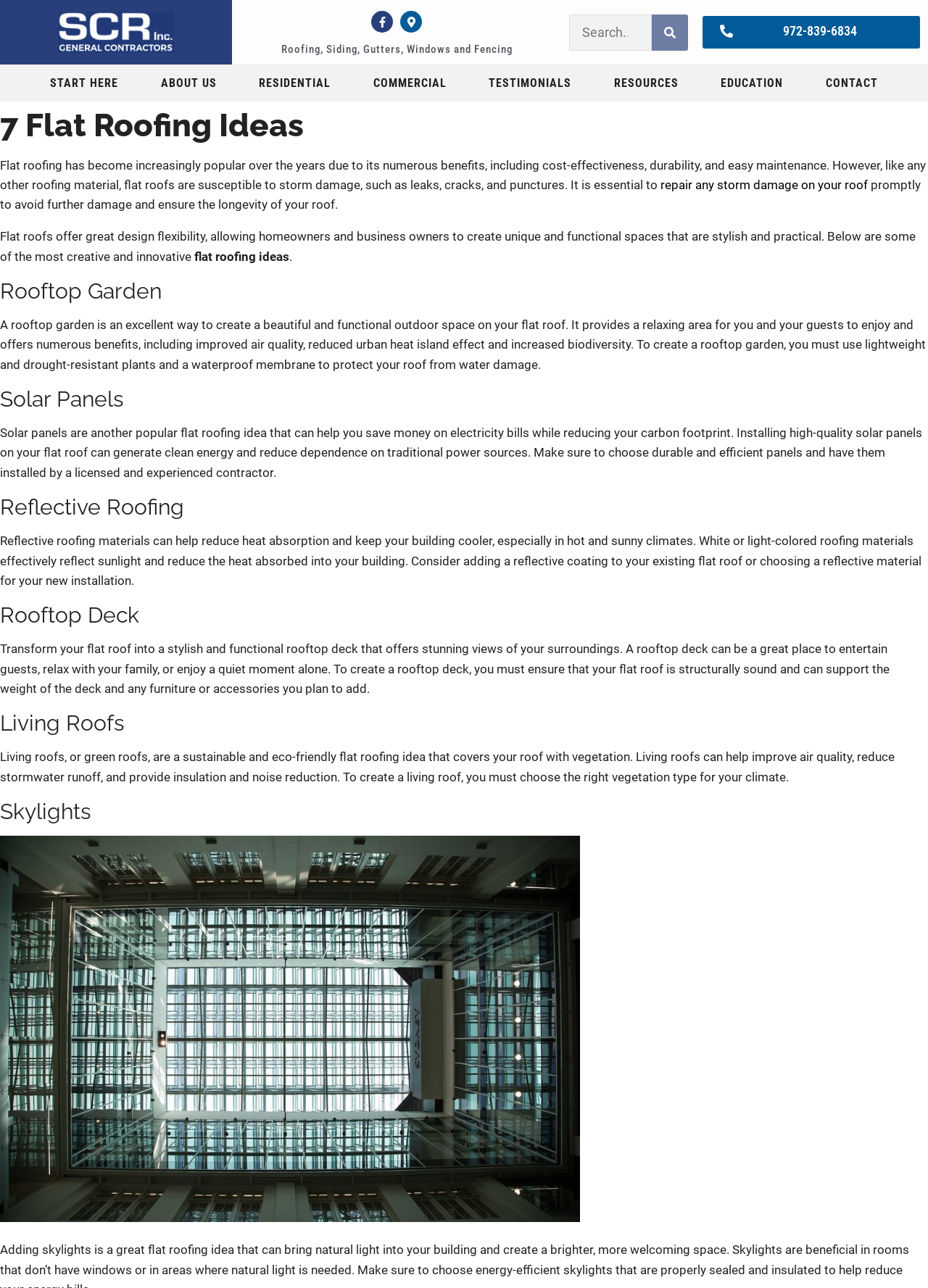Locate the bounding box coordinates of the clickable part needed for the task: "Call the phone number".

[0.757, 0.022, 0.992, 0.047]